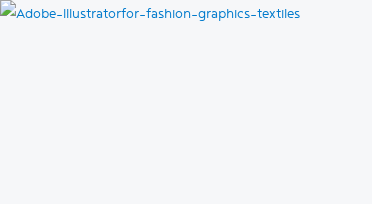Who is the resource likely to cater to?
From the screenshot, supply a one-word or short-phrase answer.

Beginners and advanced users